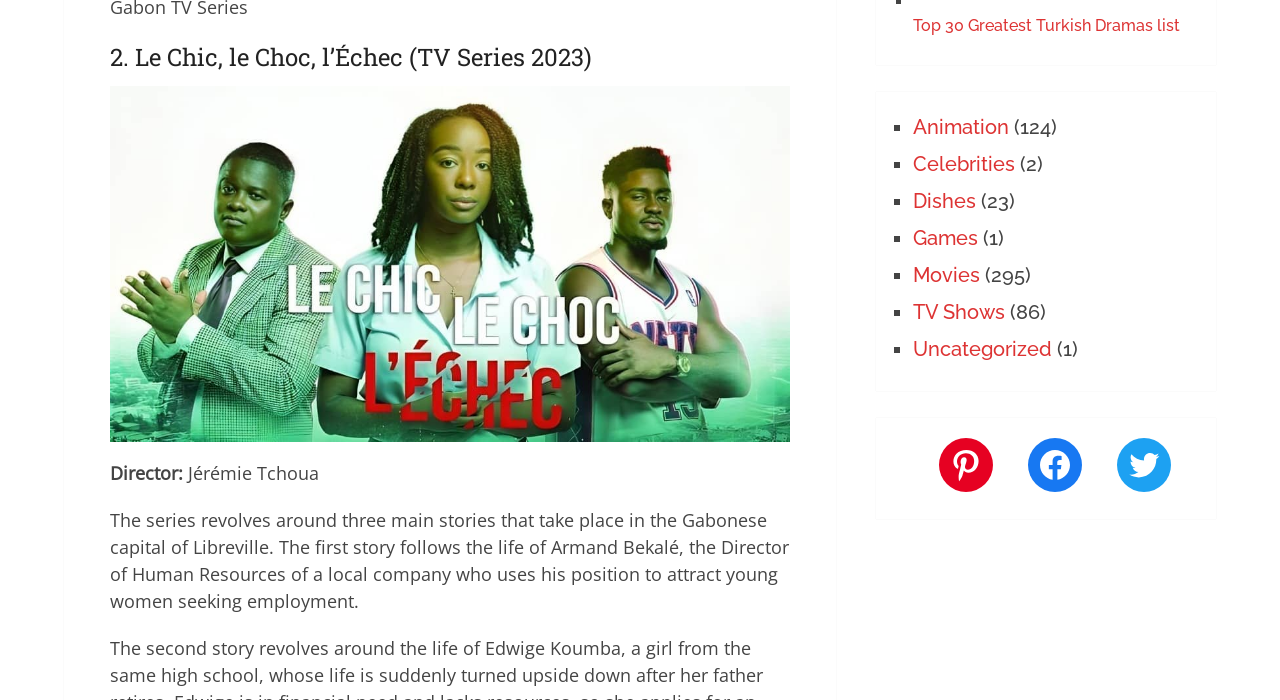Can you find the bounding box coordinates for the element to click on to achieve the instruction: "click on the 'You Need to Start Focusing on Your Overall Wellness' link"?

None